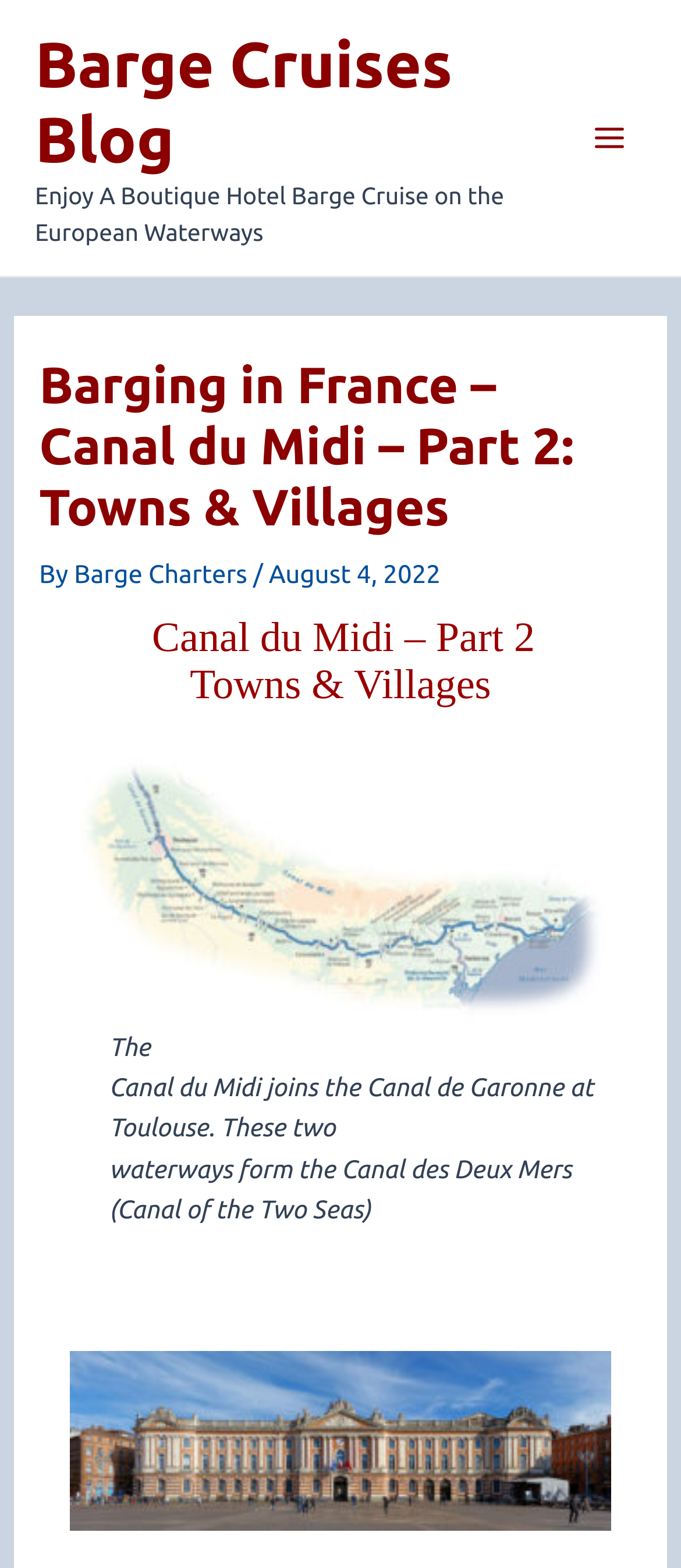Where do the Canal du Midi and Canal de Garonne meet?
Offer a detailed and exhaustive answer to the question.

According to the text on the webpage, 'The Canal du Midi joins the Canal de Garonne at Toulouse.' This indicates that the two canals meet at Toulouse.